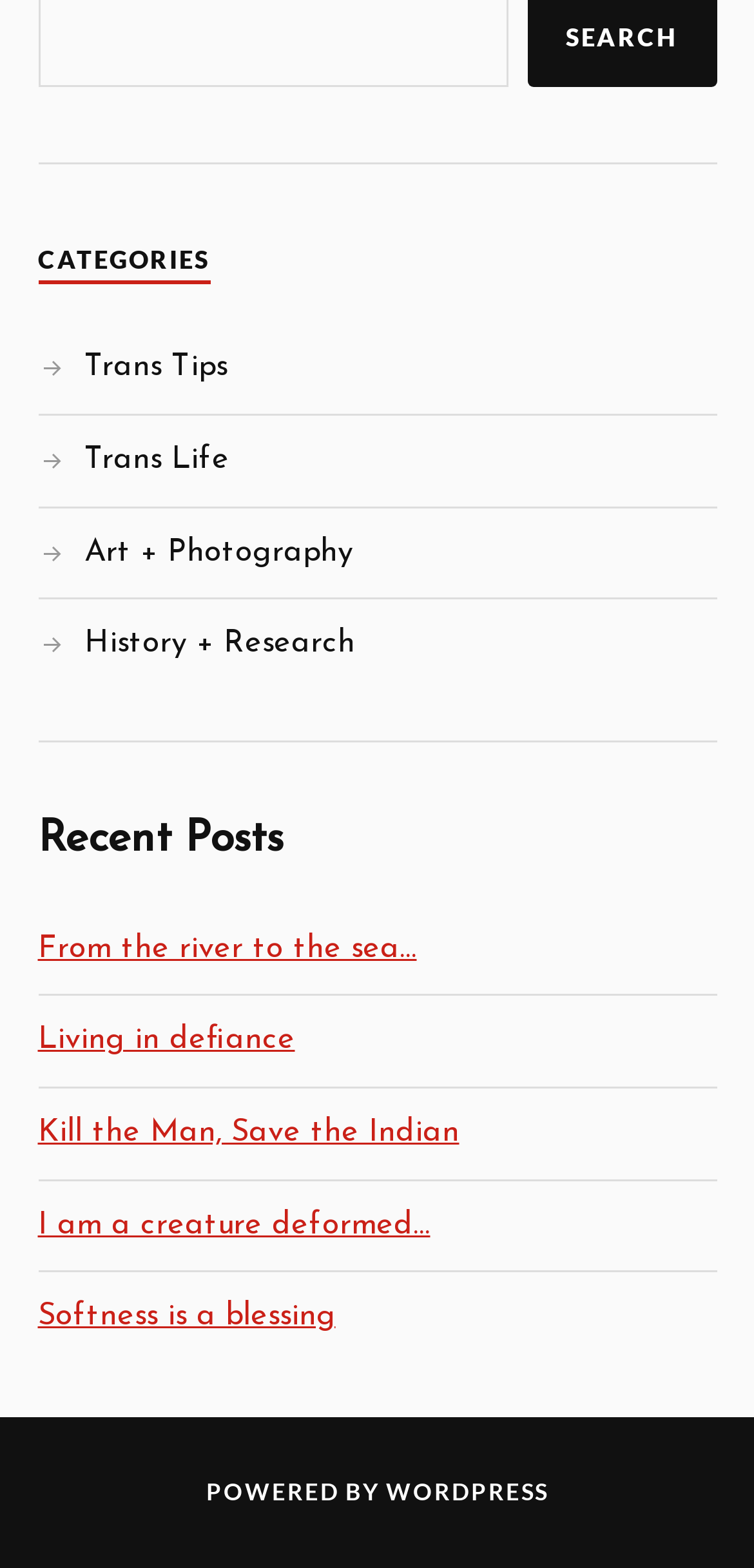Find the bounding box coordinates corresponding to the UI element with the description: "Trans Tips". The coordinates should be formatted as [left, top, right, bottom], with values as floats between 0 and 1.

[0.112, 0.225, 0.301, 0.245]